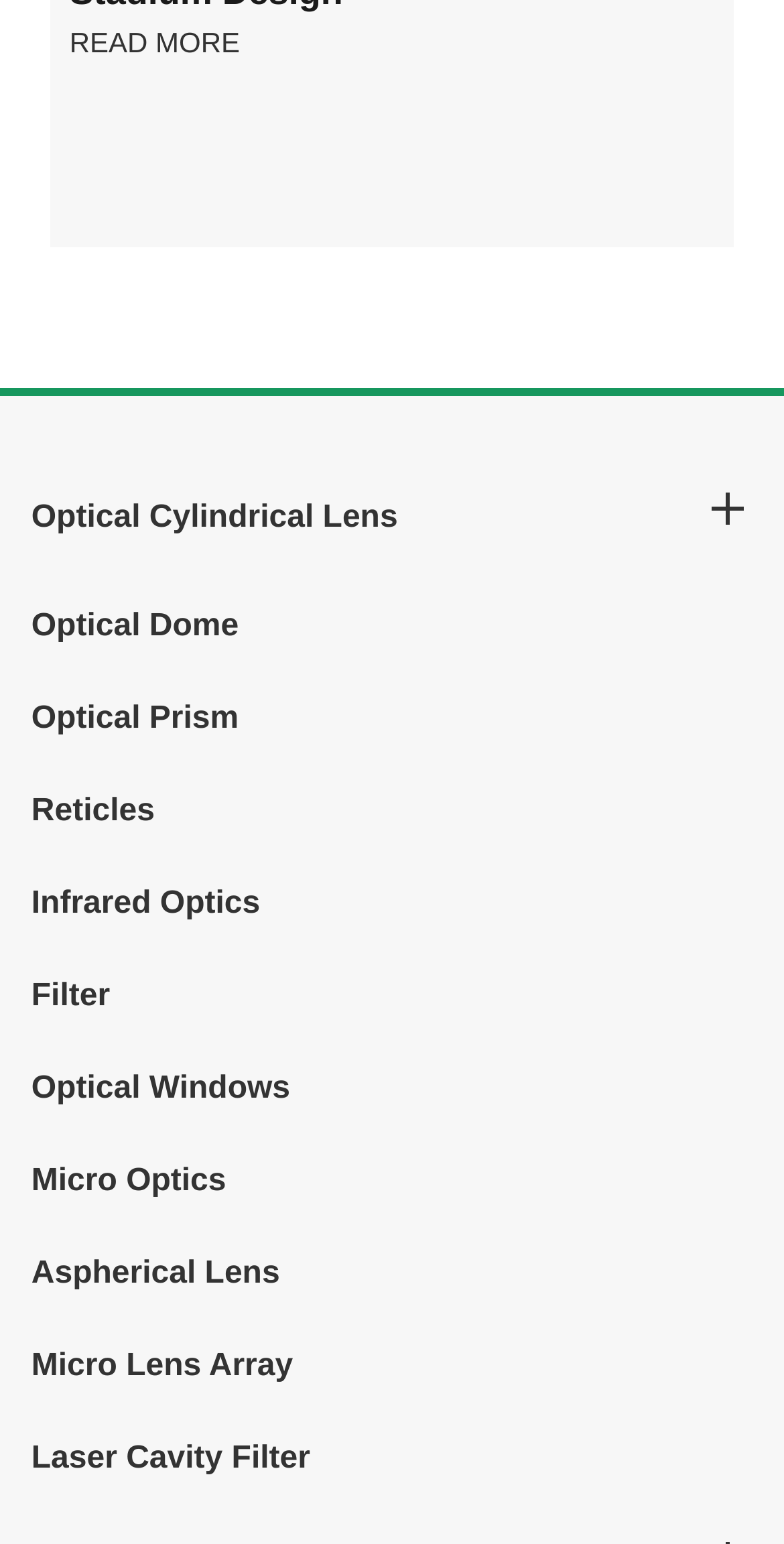Please find the bounding box coordinates of the element that you should click to achieve the following instruction: "View details of Optical Cylindrical Lens". The coordinates should be presented as four float numbers between 0 and 1: [left, top, right, bottom].

[0.04, 0.313, 0.96, 0.358]